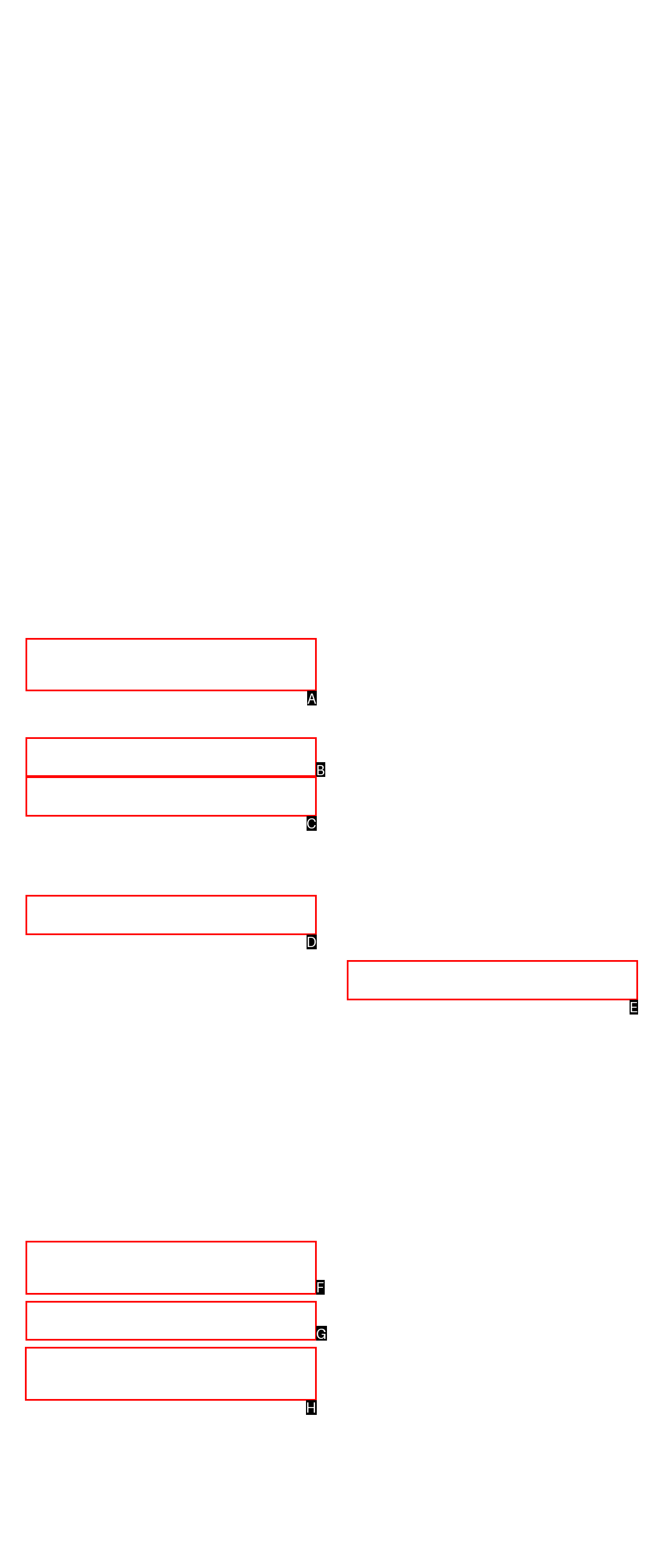Decide which HTML element to click to complete the task: Contact us Provide the letter of the appropriate option.

H